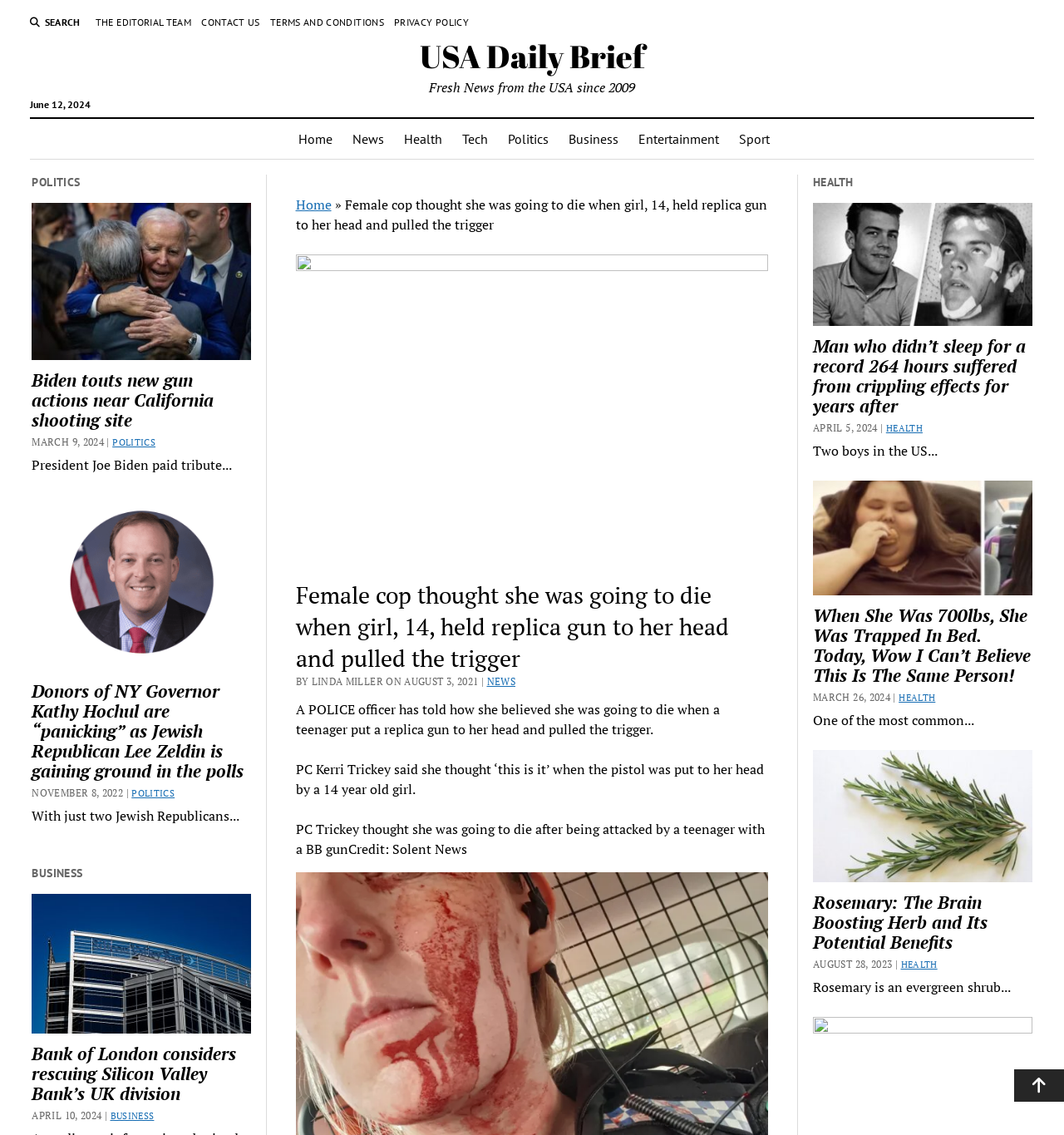Describe every aspect of the webpage comprehensively.

The webpage appears to be a news website, with a focus on various categories such as politics, business, health, and entertainment. At the top of the page, there is a search button and a series of links to different sections of the website, including "THE EDITORIAL TEAM", "CONTACT US", "TERMS AND CONDITIONS", and "PRIVACY POLICY". 

Below this, there is a header section with a link to "USA Daily Brief" and a tagline "Fresh News from the USA since 2009". The current date, "June 12, 2024", is also displayed. 

The main content of the page is divided into several sections, each with a heading indicating the category. The first section is "POLITICS", which features several news articles with links and brief summaries. The articles are arranged in a vertical column, with the most recent article at the top. 

To the right of the "POLITICS" section, there is a column of links to other categories, including "Home", "News", "Health", "Tech", "Politics", "Business", "Entertainment", and "Sport". 

Below the "POLITICS" section, there are sections for "BUSINESS" and "HEALTH", each featuring news articles and links. The articles in each section are arranged in a similar format to the "POLITICS" section. 

In the middle of the page, there is a featured news article with a heading "Female cop thought she was going to die when girl, 14, held replica gun to her head and pulled the trigger". This article has a brief summary and an image with a caption. 

At the bottom of the page, there is a button to scroll to the top.